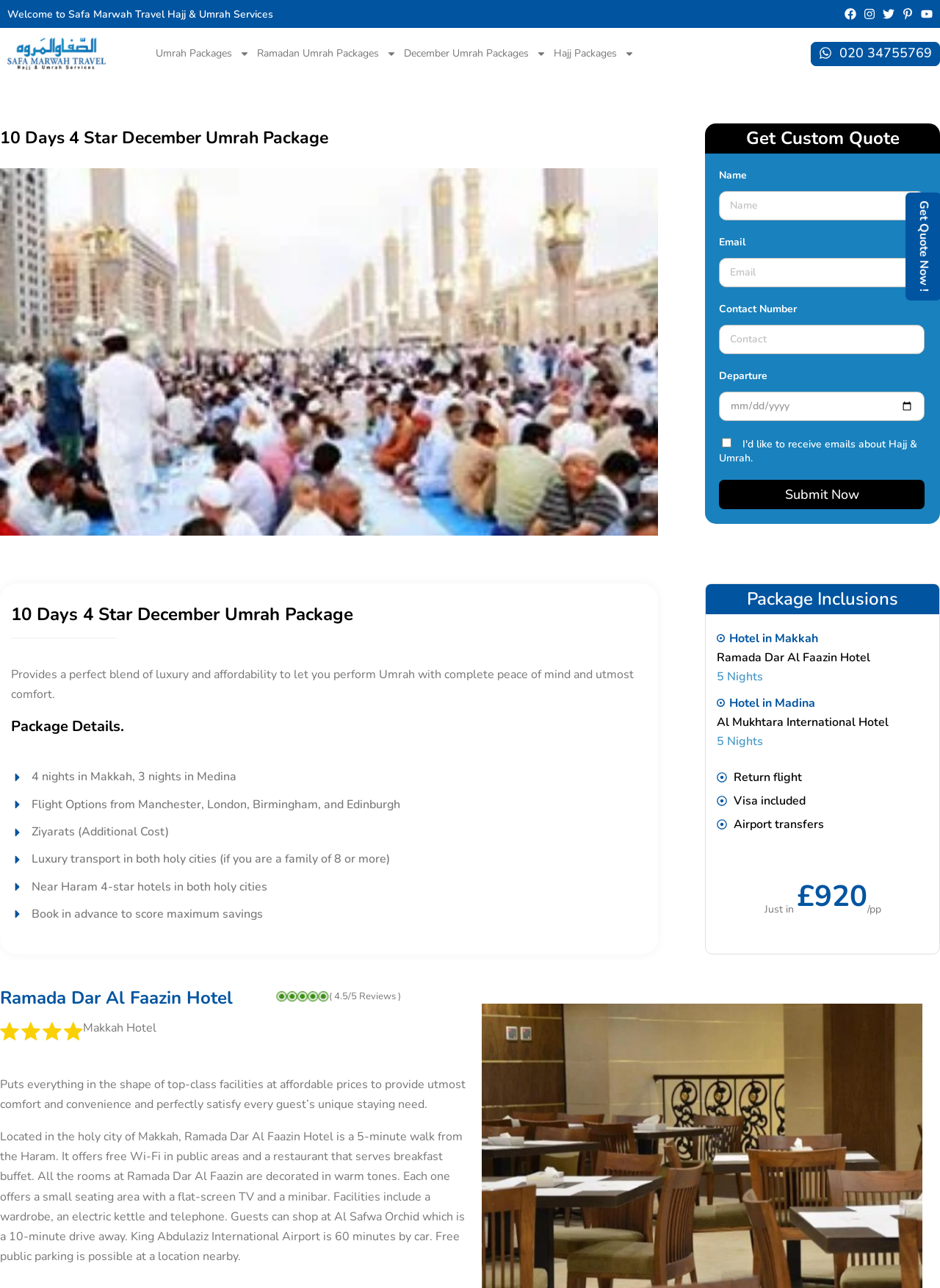How many nights are spent in Makkah?
Based on the image, answer the question with as much detail as possible.

The number of nights spent in Makkah can be found in the 'Package Details' section, where it is stated that the package includes '4 nights in Makkah, 3 nights in Medina'.